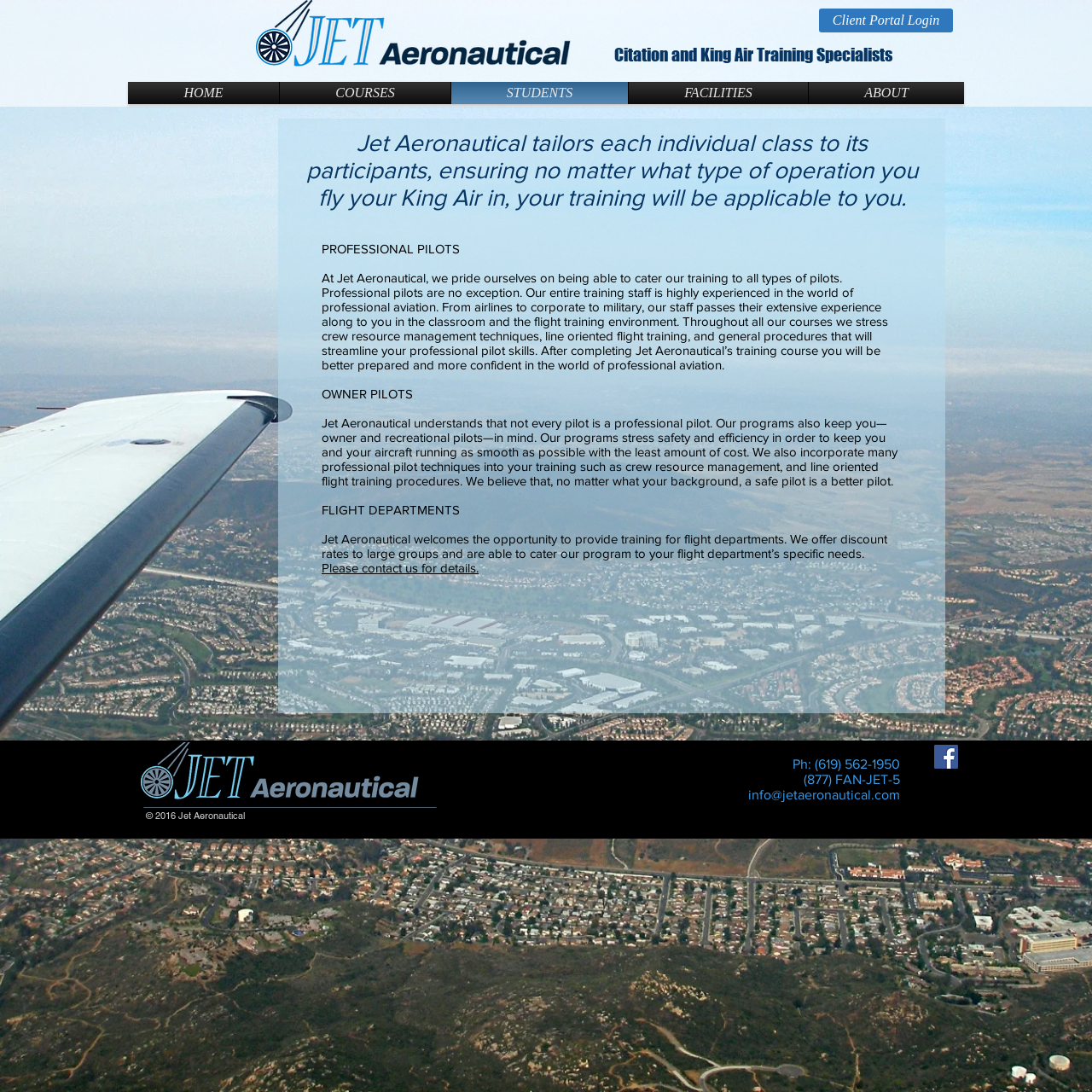Could you specify the bounding box coordinates for the clickable section to complete the following instruction: "Contact us for details"?

[0.295, 0.513, 0.438, 0.527]